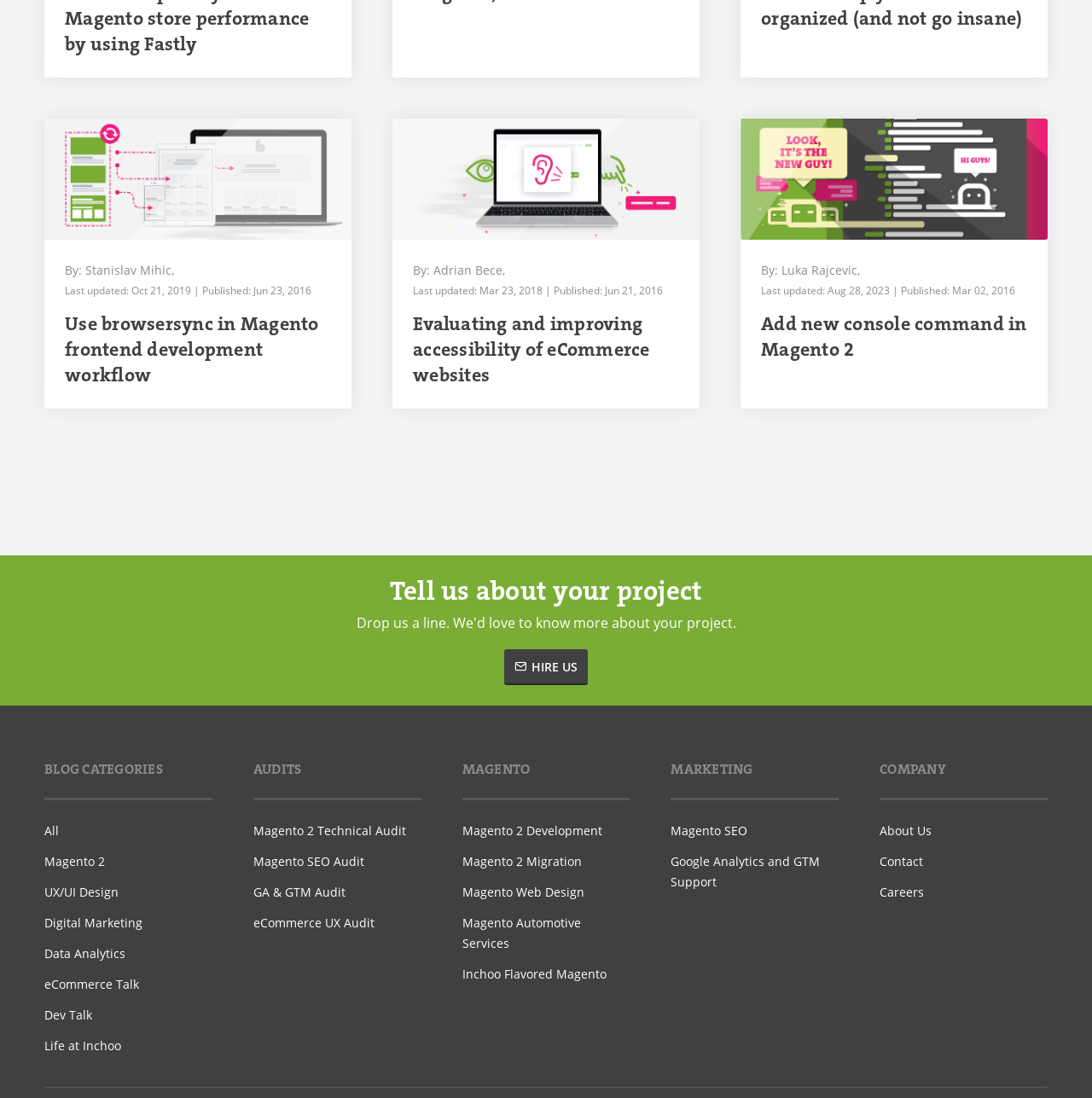Who is the author of the latest article?
Look at the screenshot and provide an in-depth answer.

I looked for the article with the latest publication date, which is 'Add new console command in Magento 2' with a publication date of 'Mar 02, 2016' and an update date of 'Aug 28, 2023'. The author of this article is Luka Rajcevic.